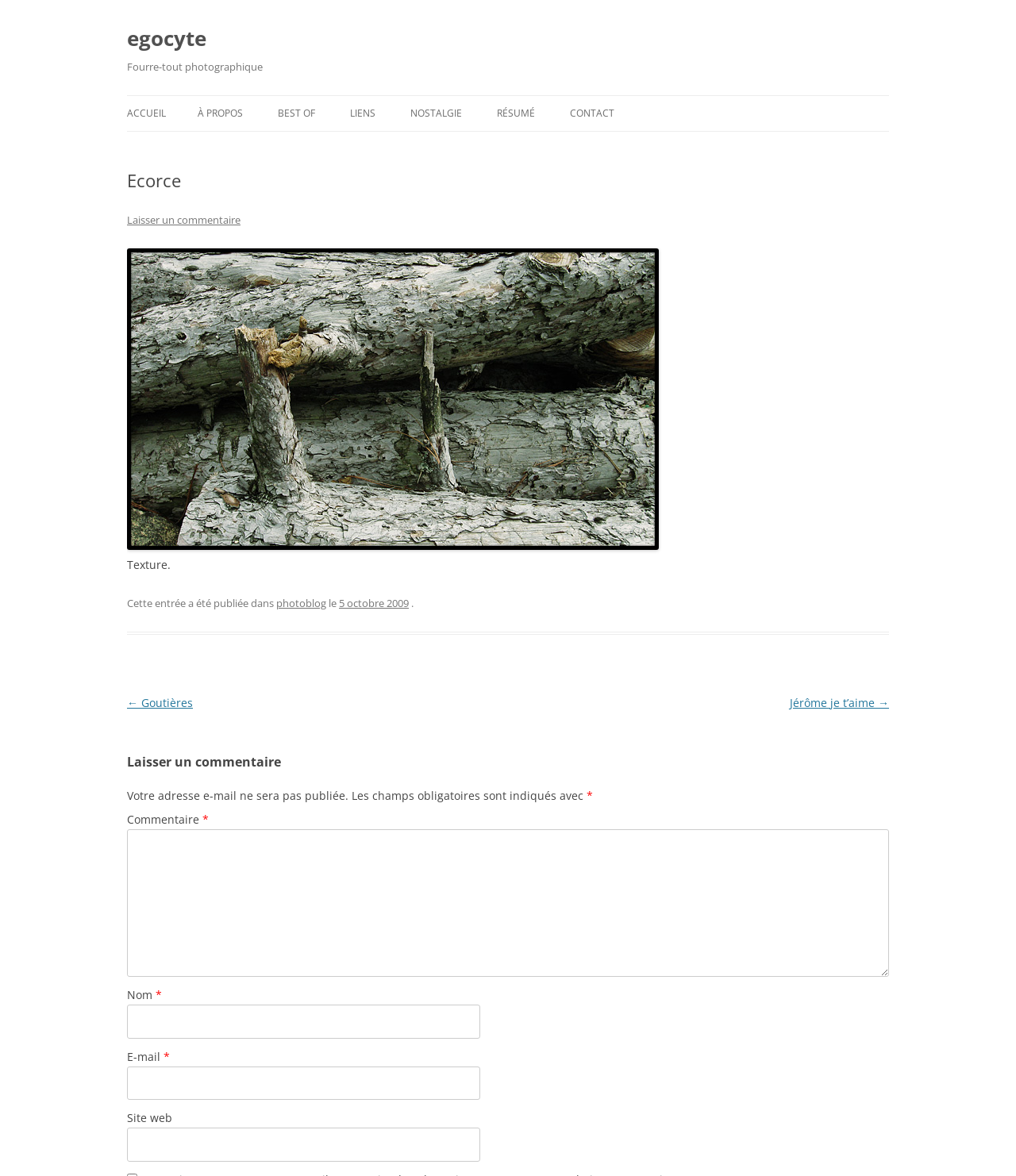Please provide a brief answer to the following inquiry using a single word or phrase:
What is the date of the published entry?

5 octobre 2009